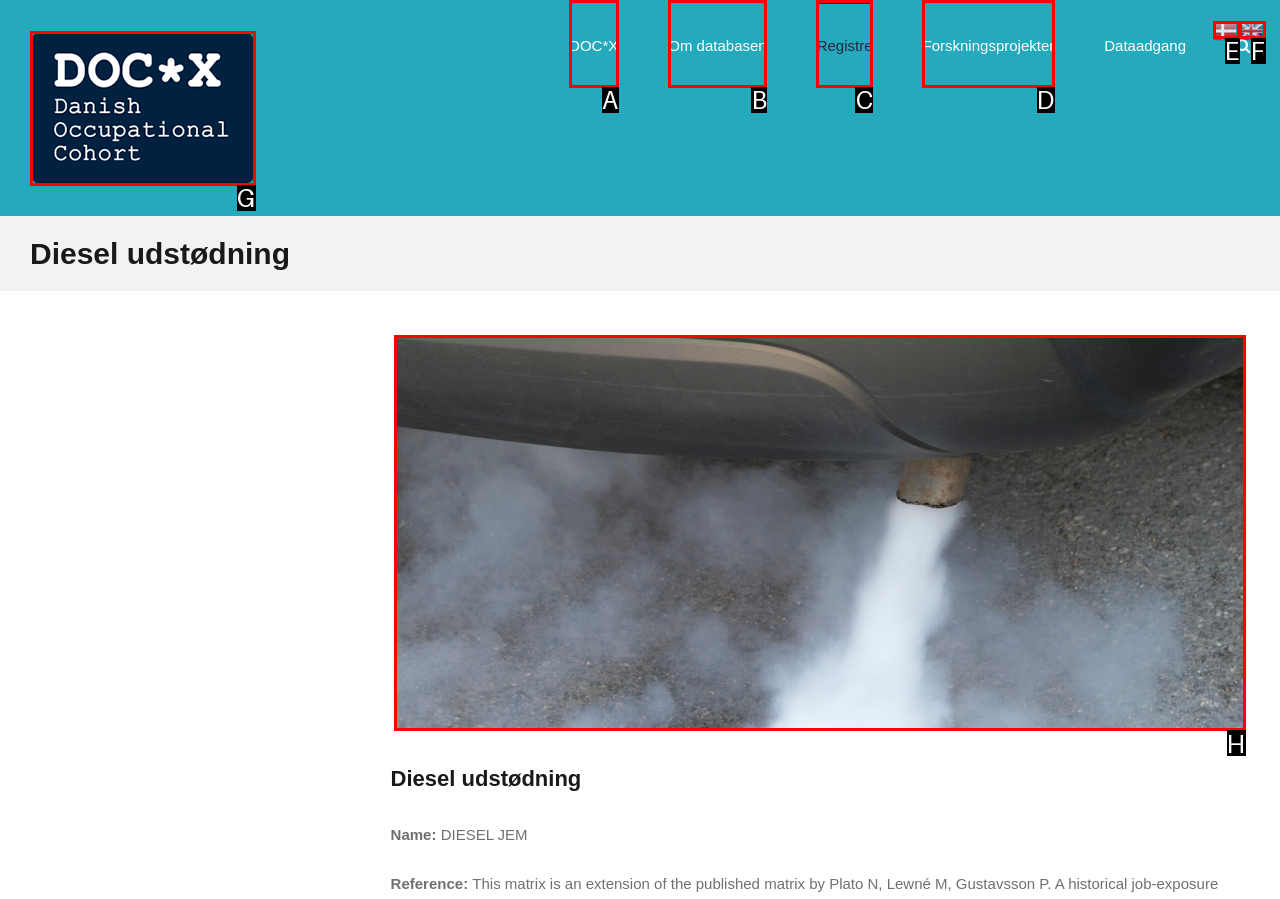Point out the letter of the HTML element you should click on to execute the task: Click on the 'Exhaust fumes from car exhaust pipe' image
Reply with the letter from the given options.

H